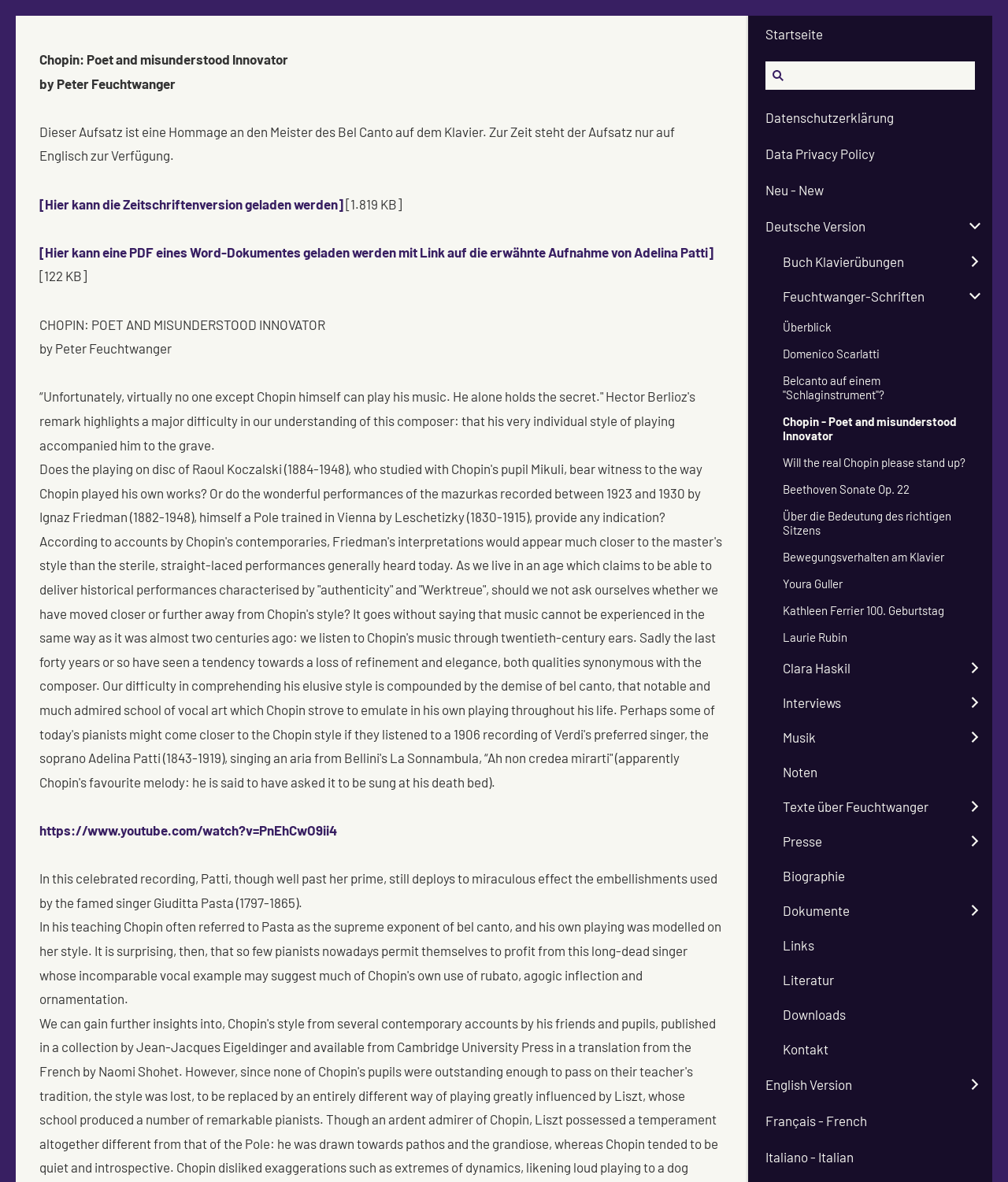What is the language of the webpage?
Examine the image and give a concise answer in one word or a short phrase.

German and English